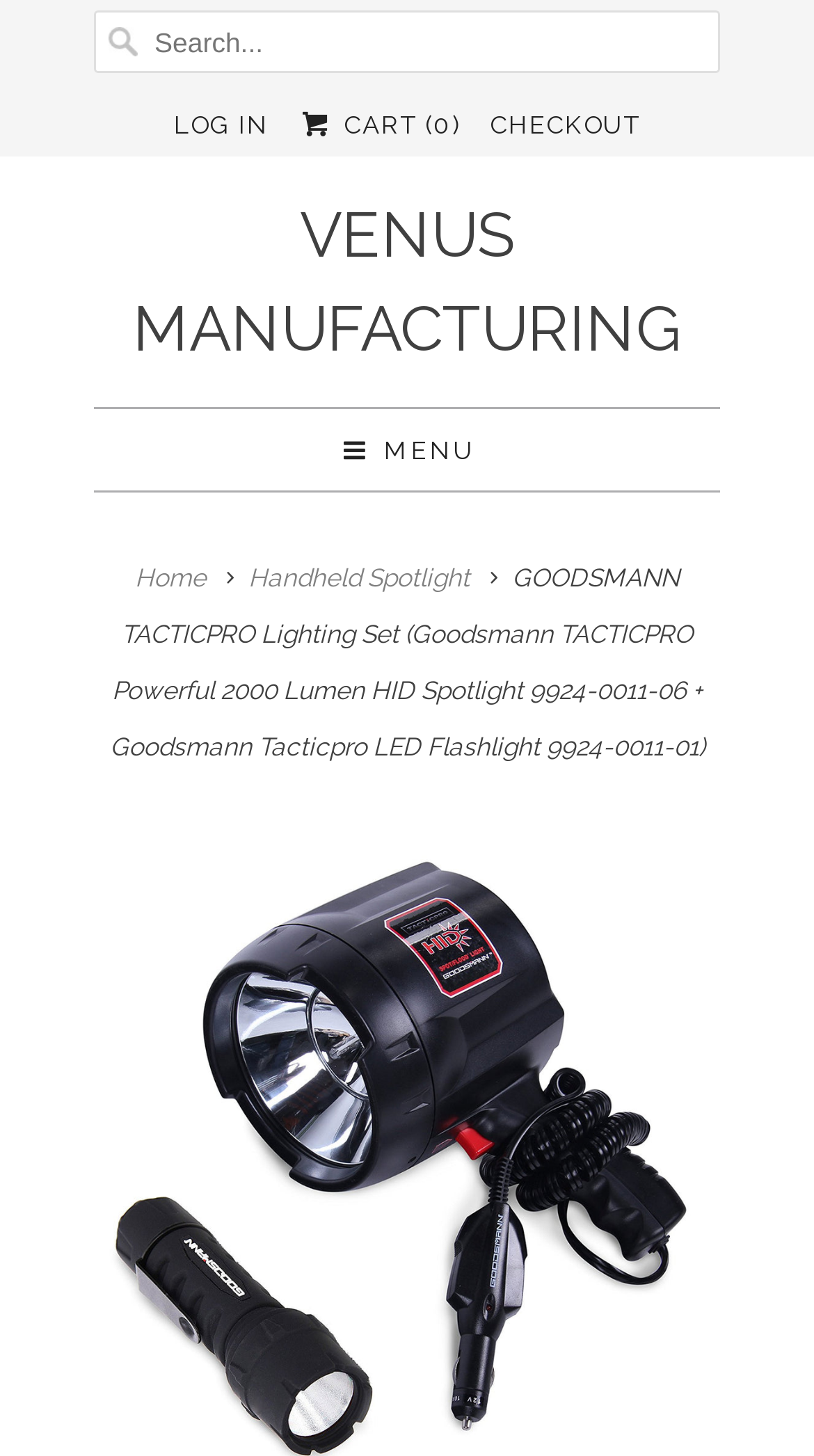Locate the bounding box coordinates of the element I should click to achieve the following instruction: "view shopping cart".

[0.365, 0.065, 0.566, 0.108]